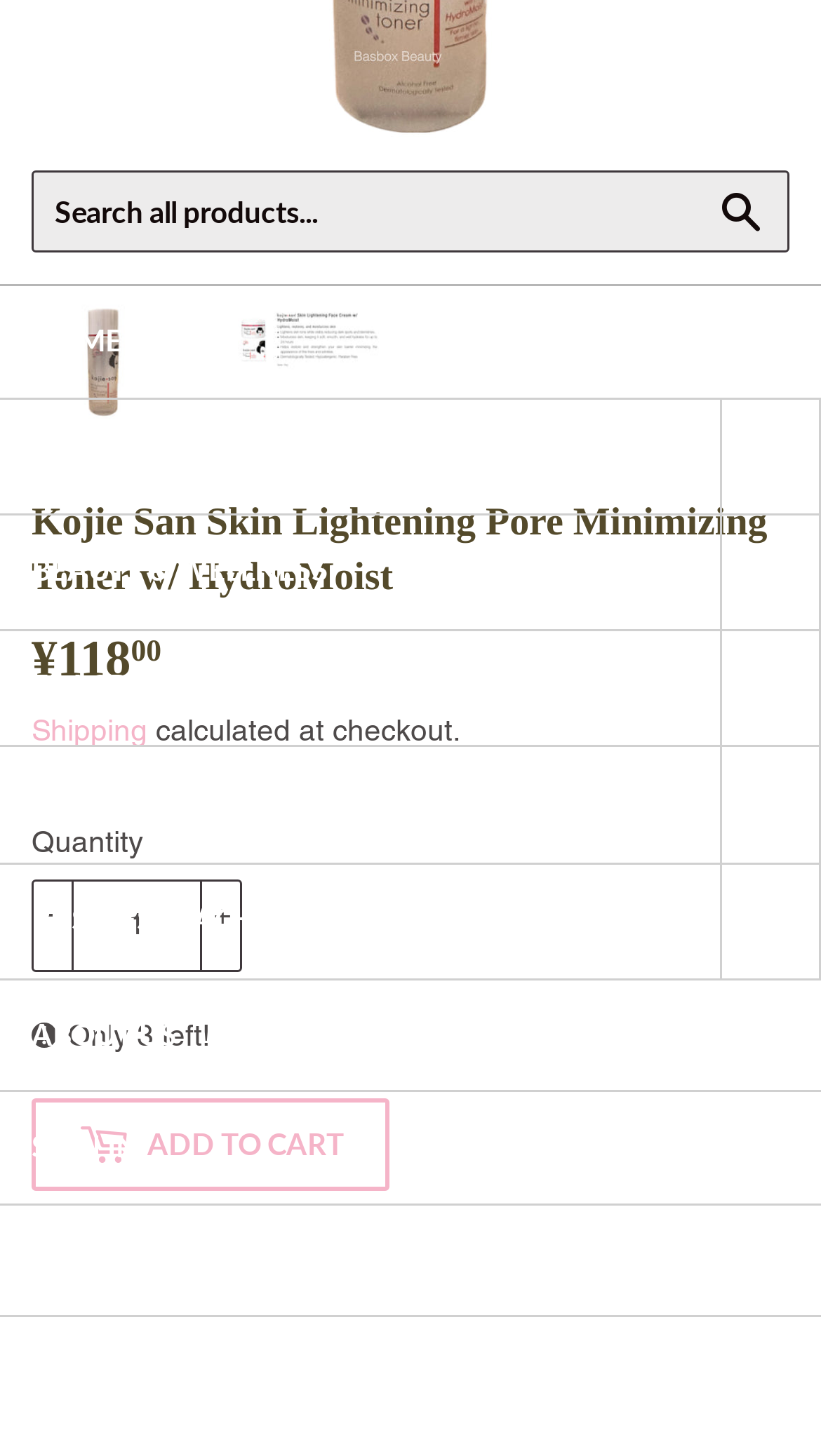Locate the bounding box coordinates of the element I should click to achieve the following instruction: "Click on Skincare Products Menu".

[0.877, 0.274, 1.0, 0.353]